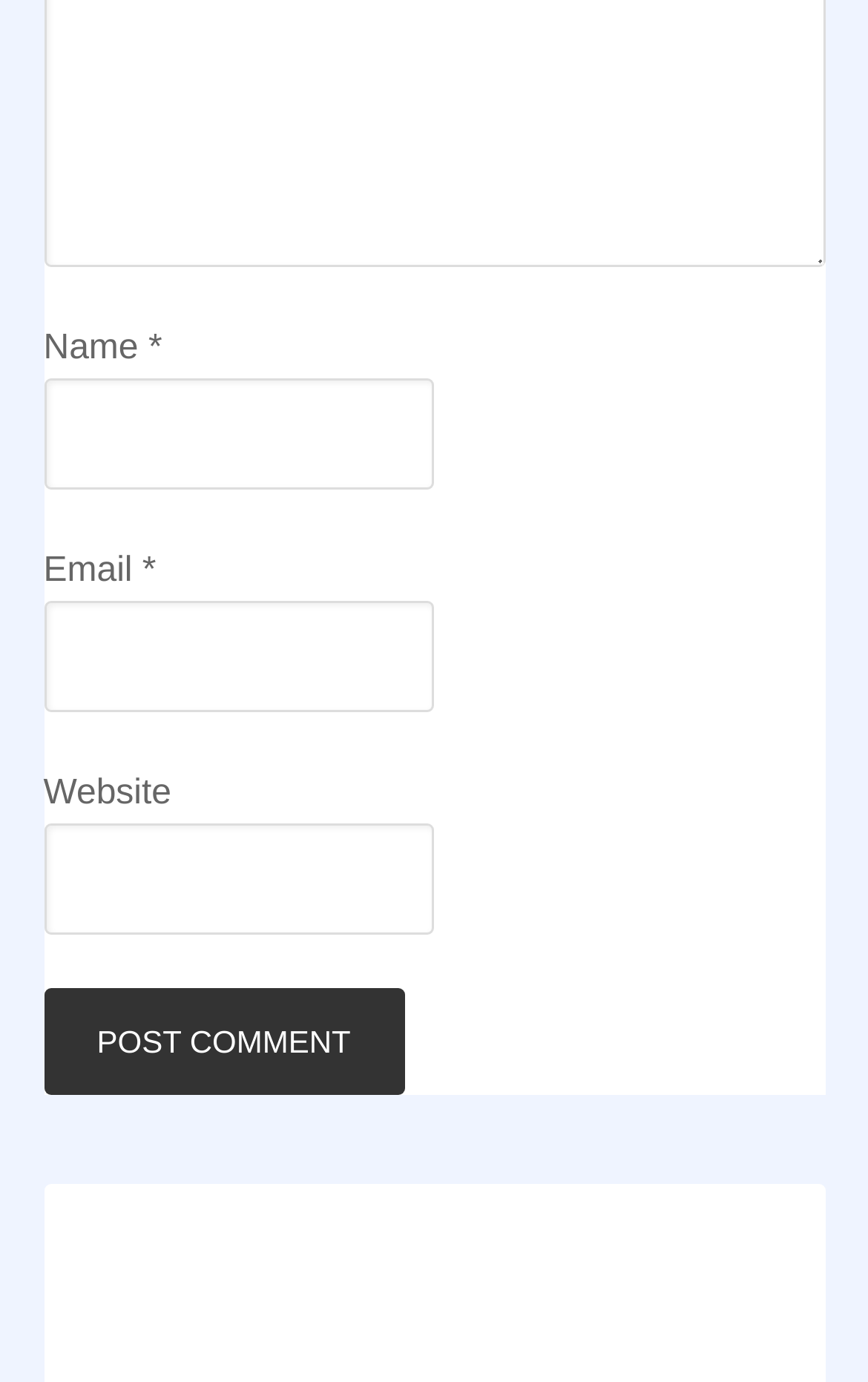Is the website field required?
Using the information from the image, provide a comprehensive answer to the question.

The website field is not required because it does not have the required attribute set to True, unlike the 'Name' and 'Email' fields.